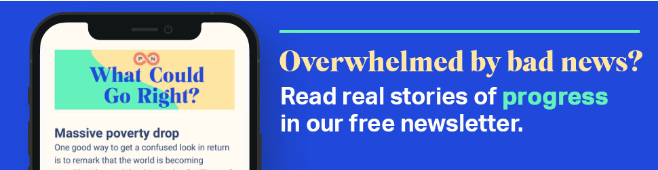What is the topic highlighted in the newsletter snippet?
Refer to the image and provide a thorough answer to the question.

The newsletter snippet highlights a significant topic, which is 'Massive poverty drop', implying that the newsletter aims to share impactful and uplifting stories that counteract the negative news cycle, and this particular topic is an example of such a story.